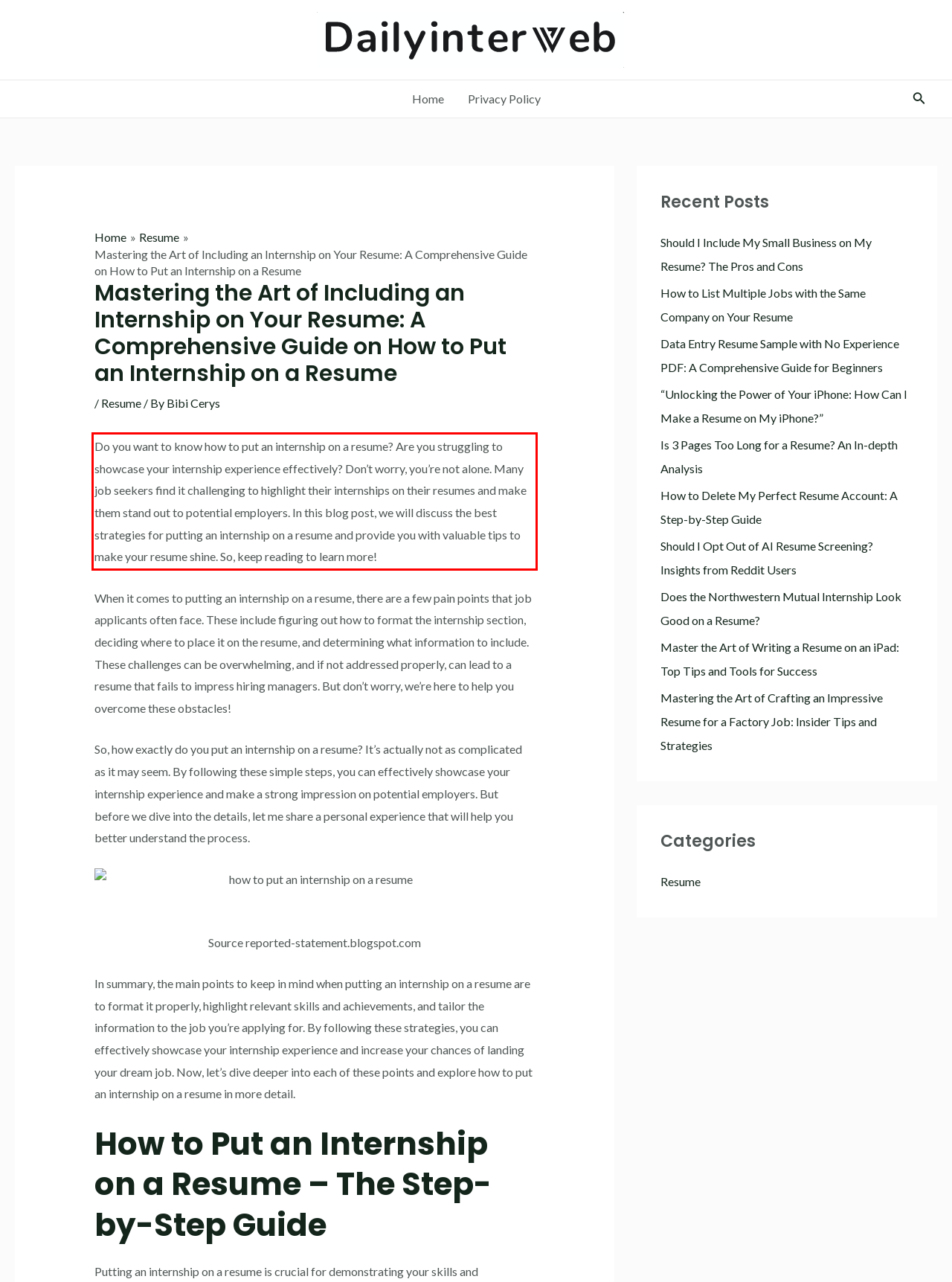Please identify and extract the text from the UI element that is surrounded by a red bounding box in the provided webpage screenshot.

Do you want to know how to put an internship on a resume? Are you struggling to showcase your internship experience effectively? Don’t worry, you’re not alone. Many job seekers find it challenging to highlight their internships on their resumes and make them stand out to potential employers. In this blog post, we will discuss the best strategies for putting an internship on a resume and provide you with valuable tips to make your resume shine. So, keep reading to learn more!